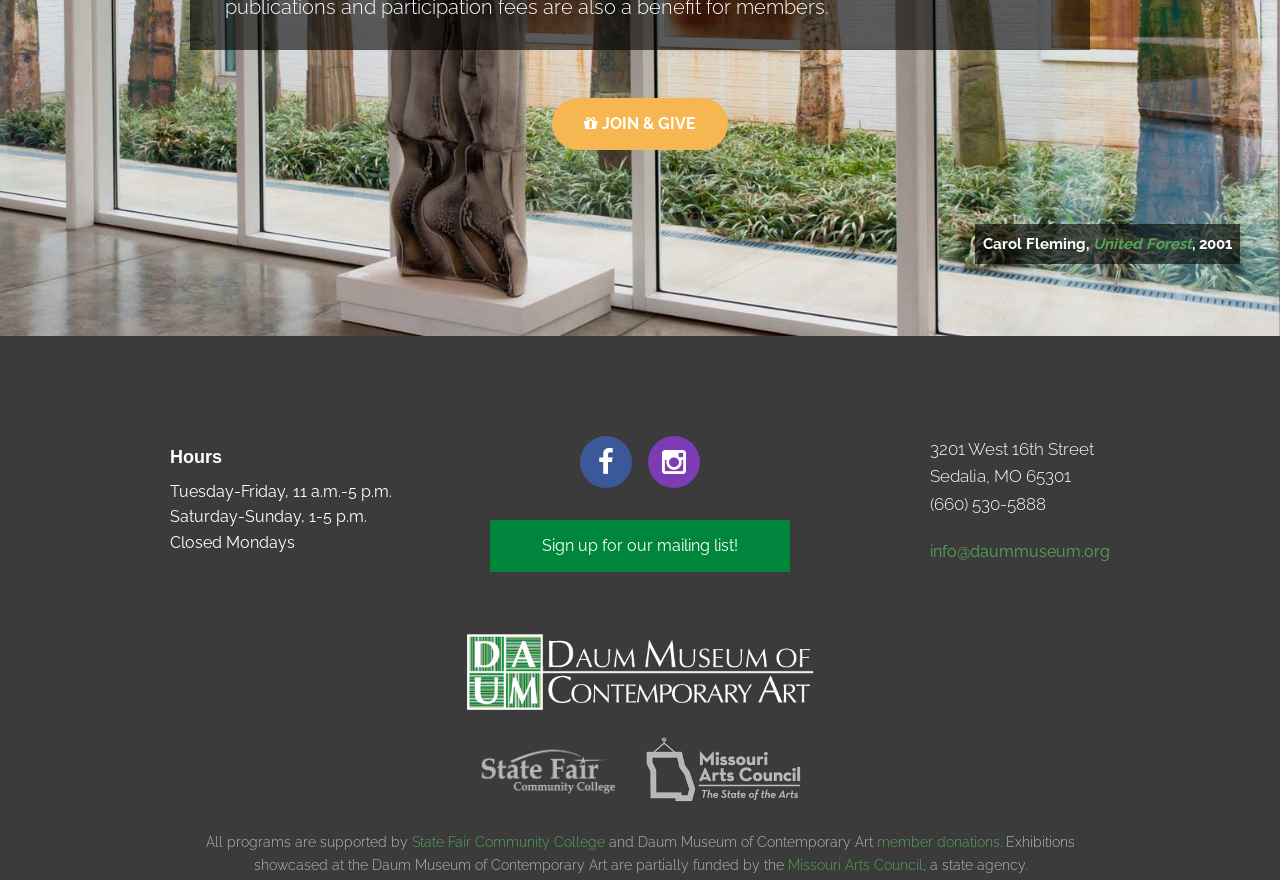Please provide a one-word or short phrase answer to the question:
What is the phone number of the museum?

(660) 530-5888